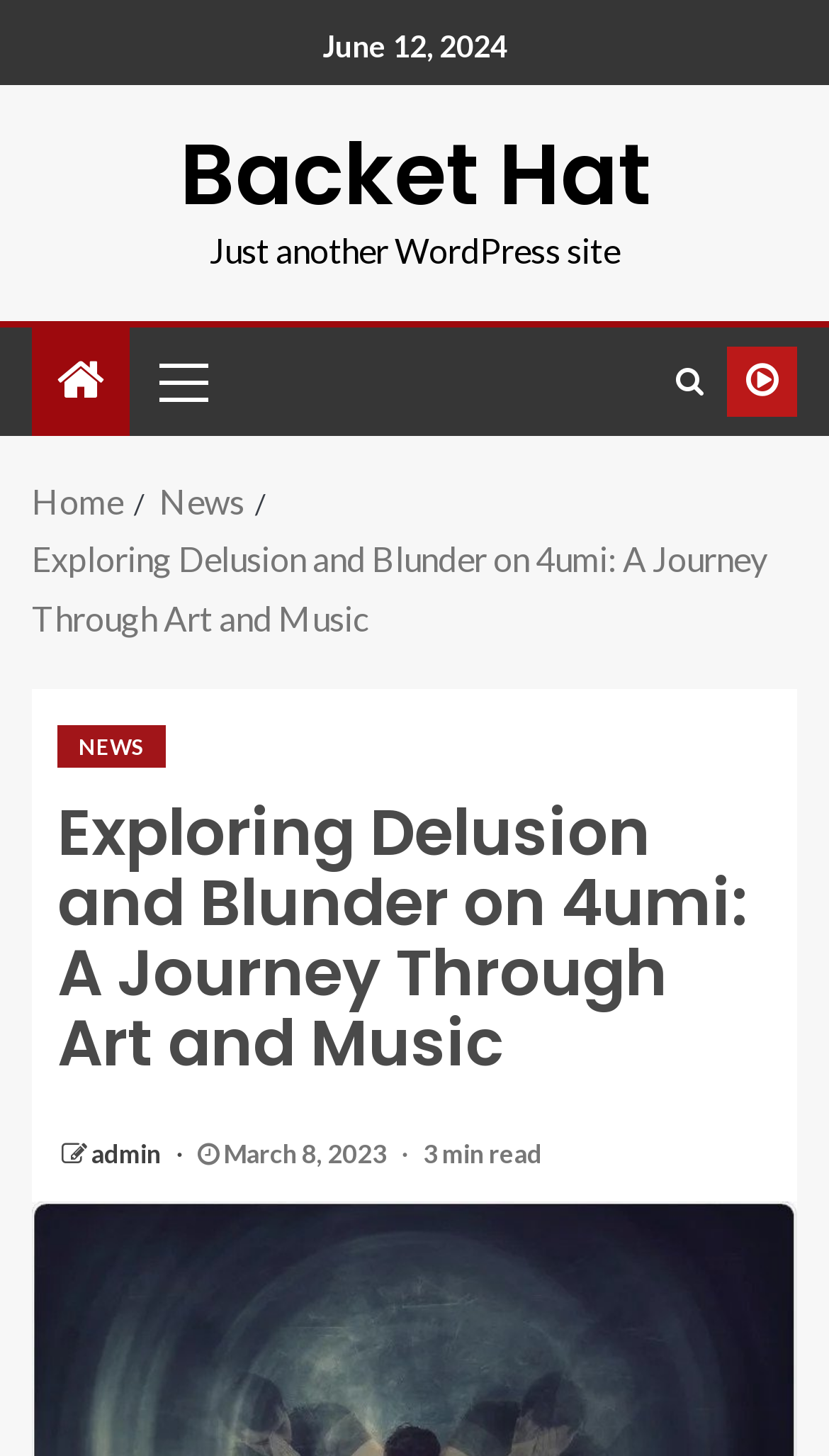Identify the primary heading of the webpage and provide its text.

Exploring Delusion and Blunder on 4umi: A Journey Through Art and Music